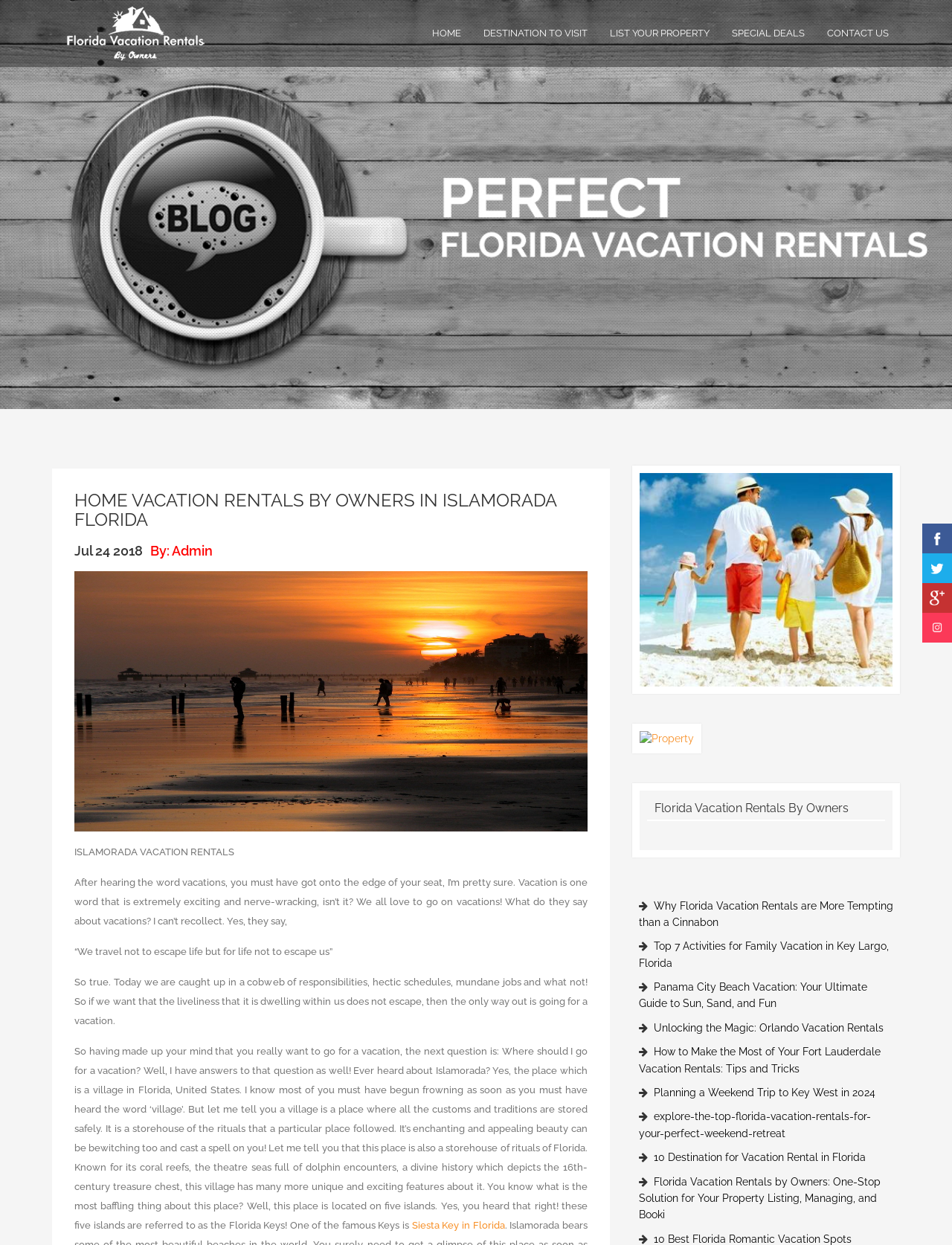Specify the bounding box coordinates of the element's area that should be clicked to execute the given instruction: "Click on the 'HOME' link". The coordinates should be four float numbers between 0 and 1, i.e., [left, top, right, bottom].

[0.442, 0.012, 0.496, 0.042]